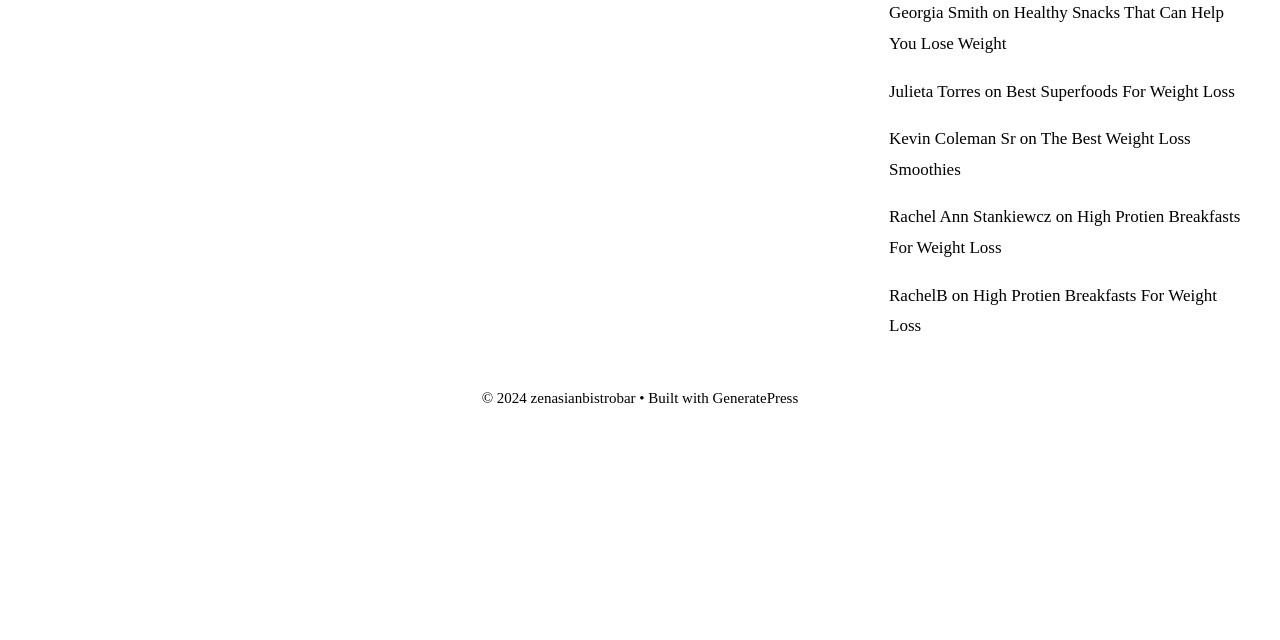Identify the bounding box coordinates for the UI element described by the following text: "Best Superfoods For Weight Loss". Provide the coordinates as four float numbers between 0 and 1, in the format [left, top, right, bottom].

[0.786, 0.127, 0.965, 0.157]